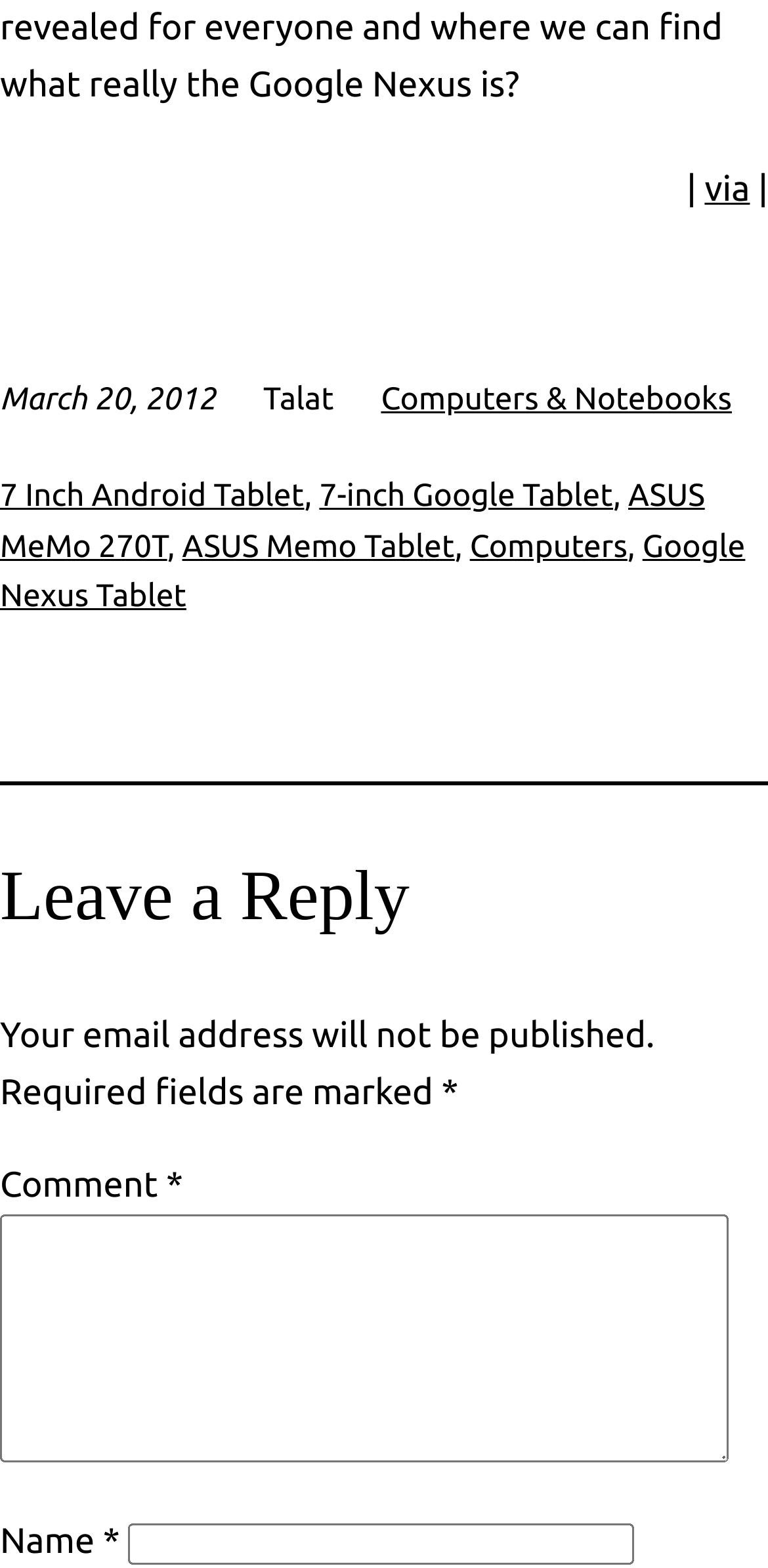Please give a short response to the question using one word or a phrase:
What is the date mentioned on the webpage?

March 20, 2012